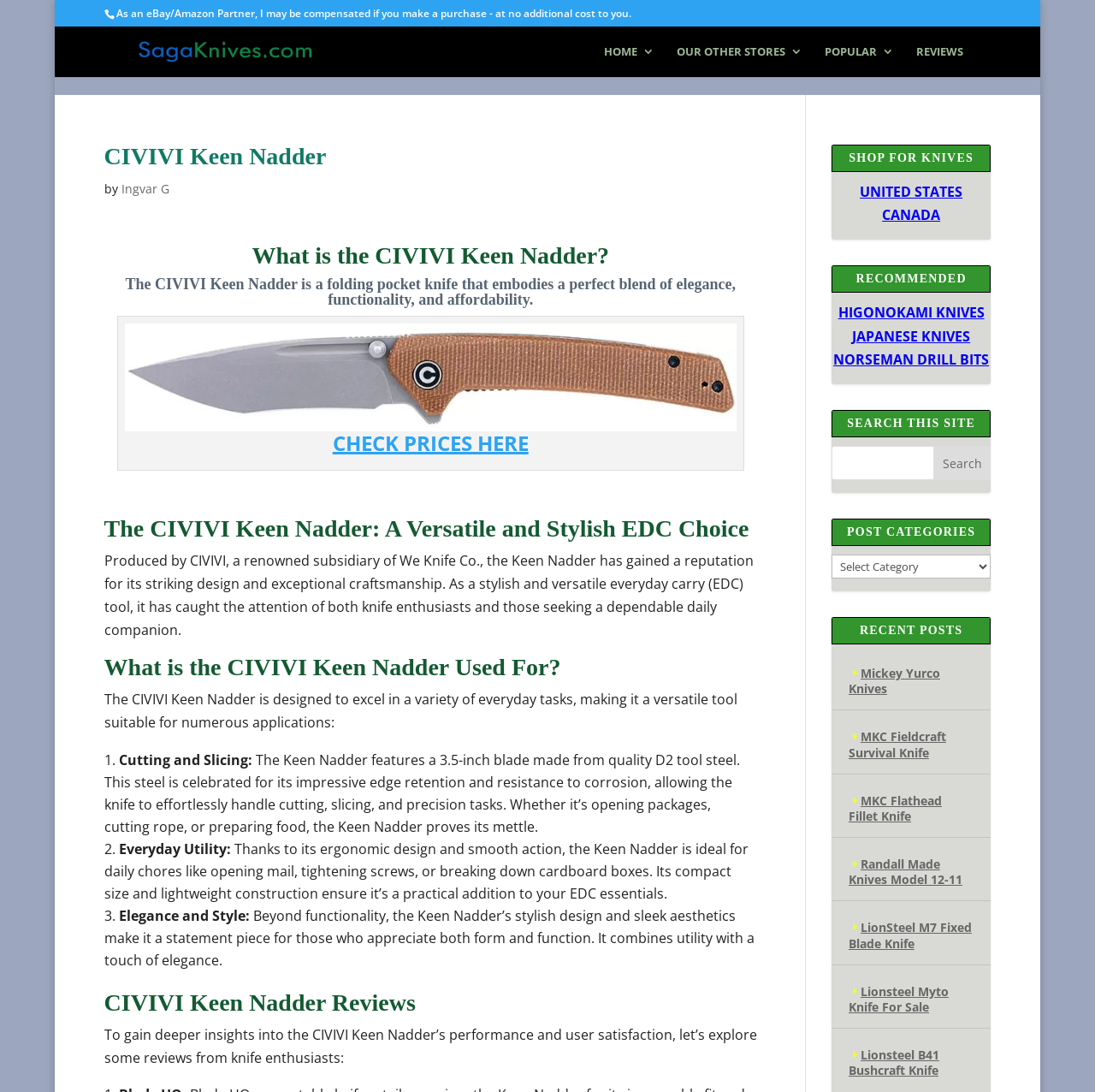Indicate the bounding box coordinates of the element that needs to be clicked to satisfy the following instruction: "Click on the 'HOME' link". The coordinates should be four float numbers between 0 and 1, i.e., [left, top, right, bottom].

[0.552, 0.042, 0.598, 0.071]